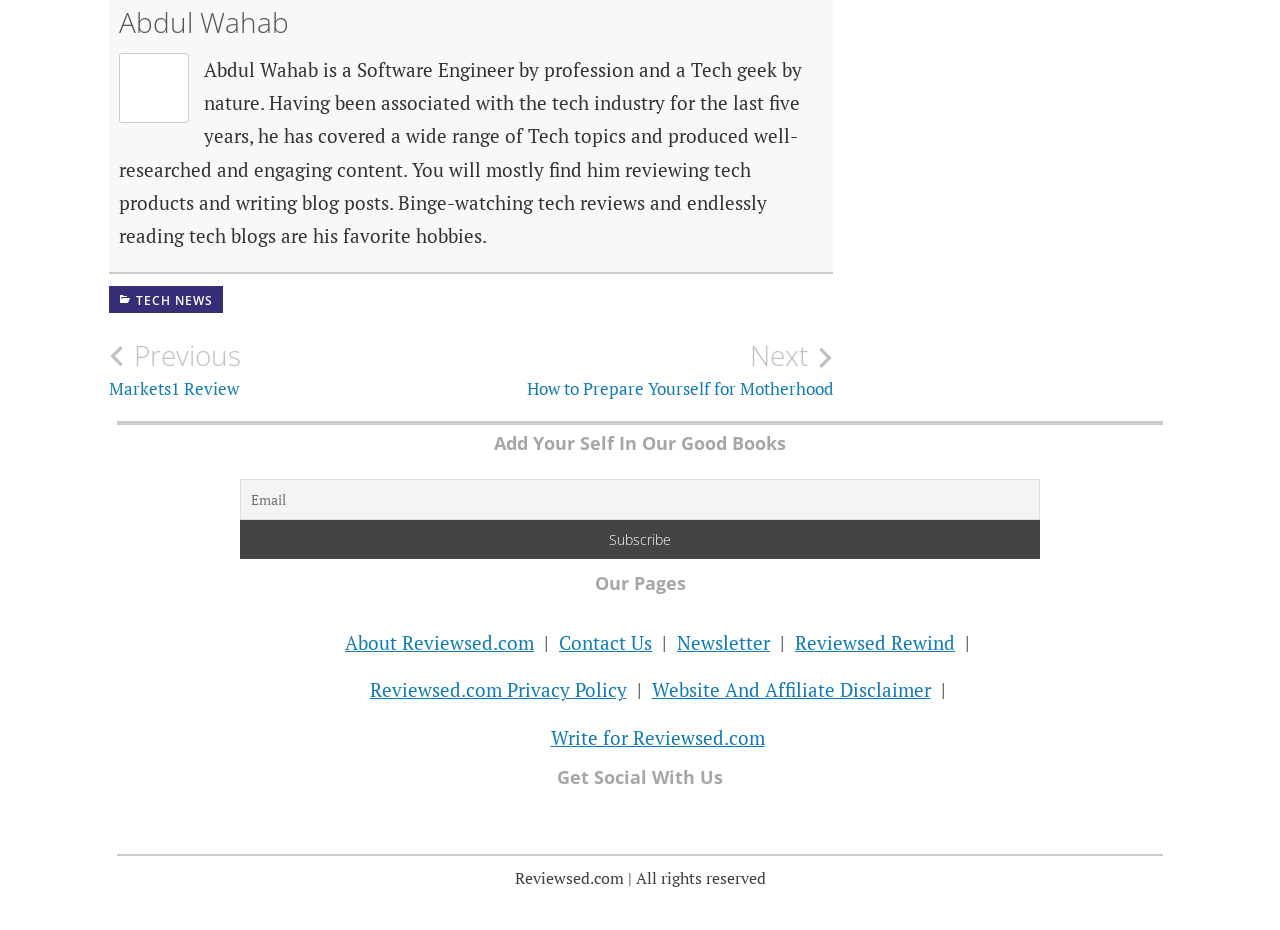How many social media platforms are listed to follow?
Please provide a comprehensive and detailed answer to the question.

The answer can be found by counting the number of links with text starting with 'Follow Us on' in the complementary section with the heading 'Get Social With Us'. There are links to Facebook, Twitter, LinkedIn, YouTube, and Instagram.